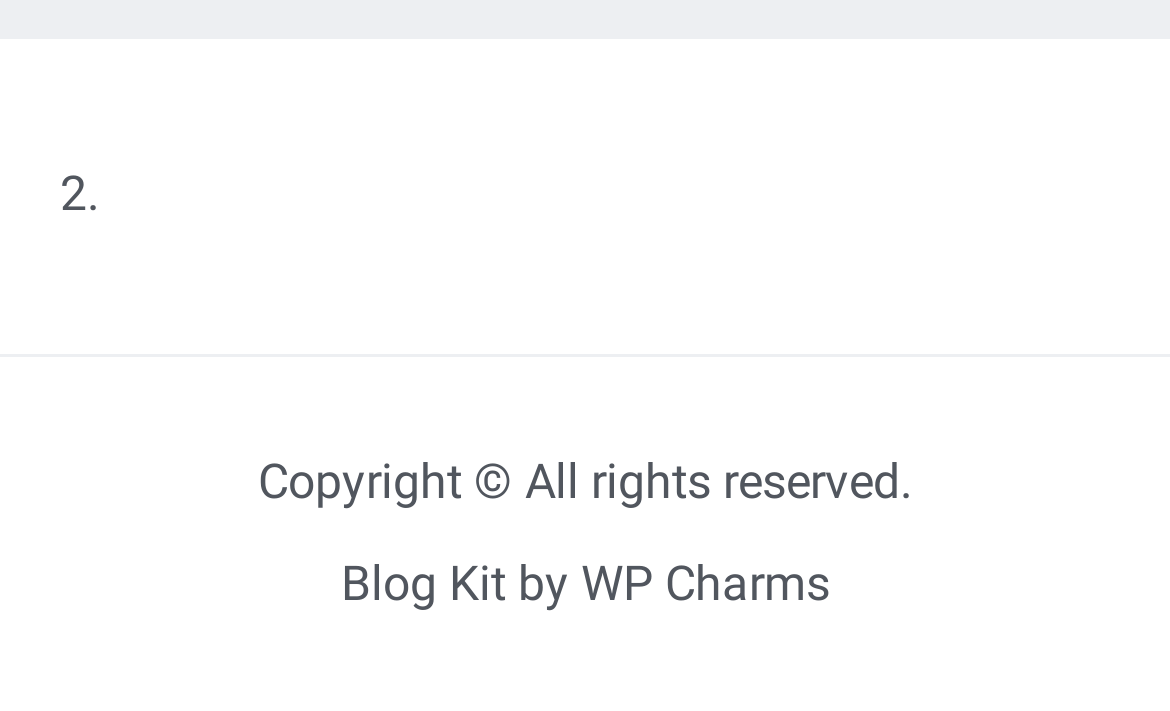Please predict the bounding box coordinates (top-left x, top-left y, bottom-right x, bottom-right y) for the UI element in the screenshot that fits the description: izmir escort

[0.172, 0.636, 0.382, 0.716]